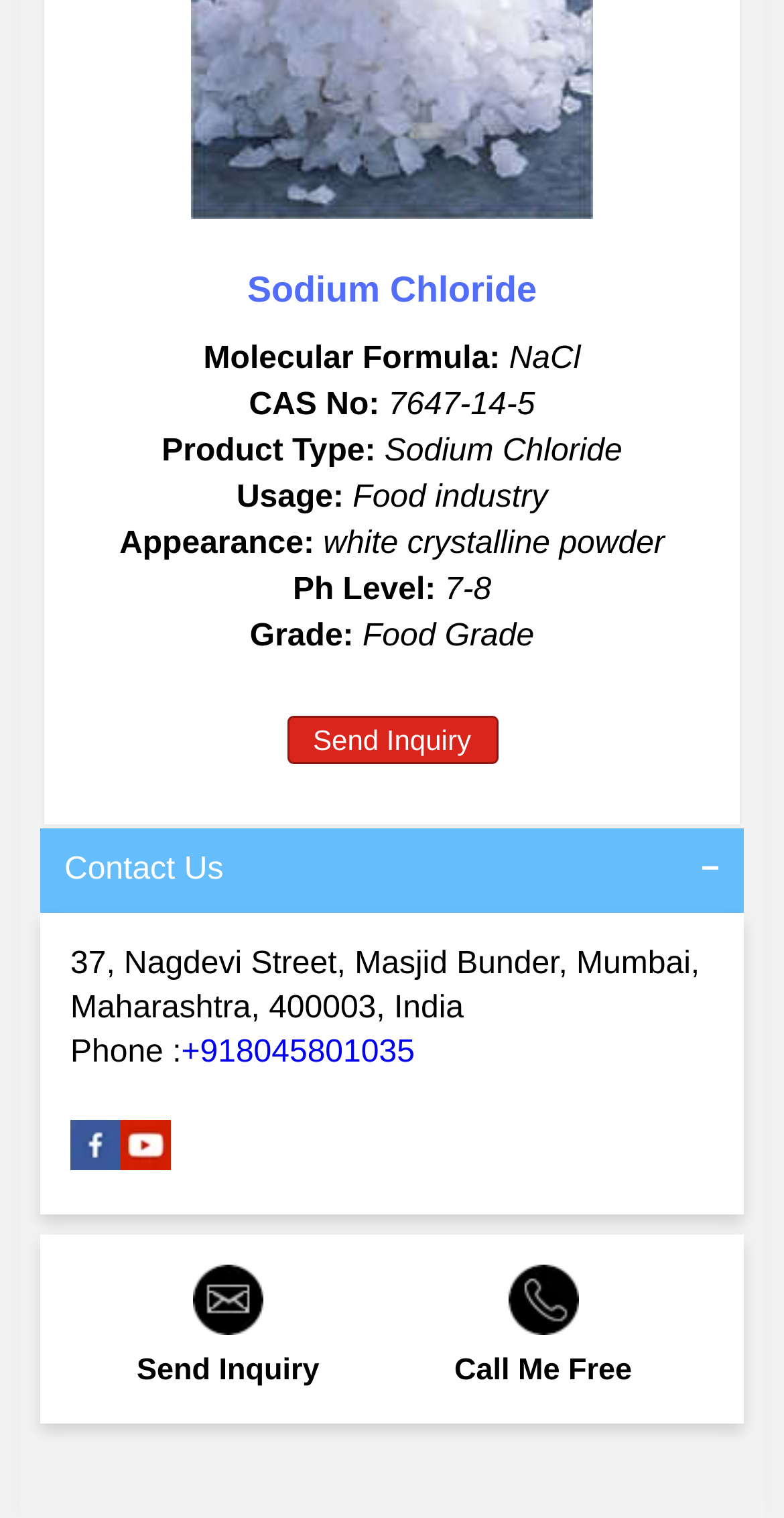Kindly respond to the following question with a single word or a brief phrase: 
What is the contact phone number?

+918045801035